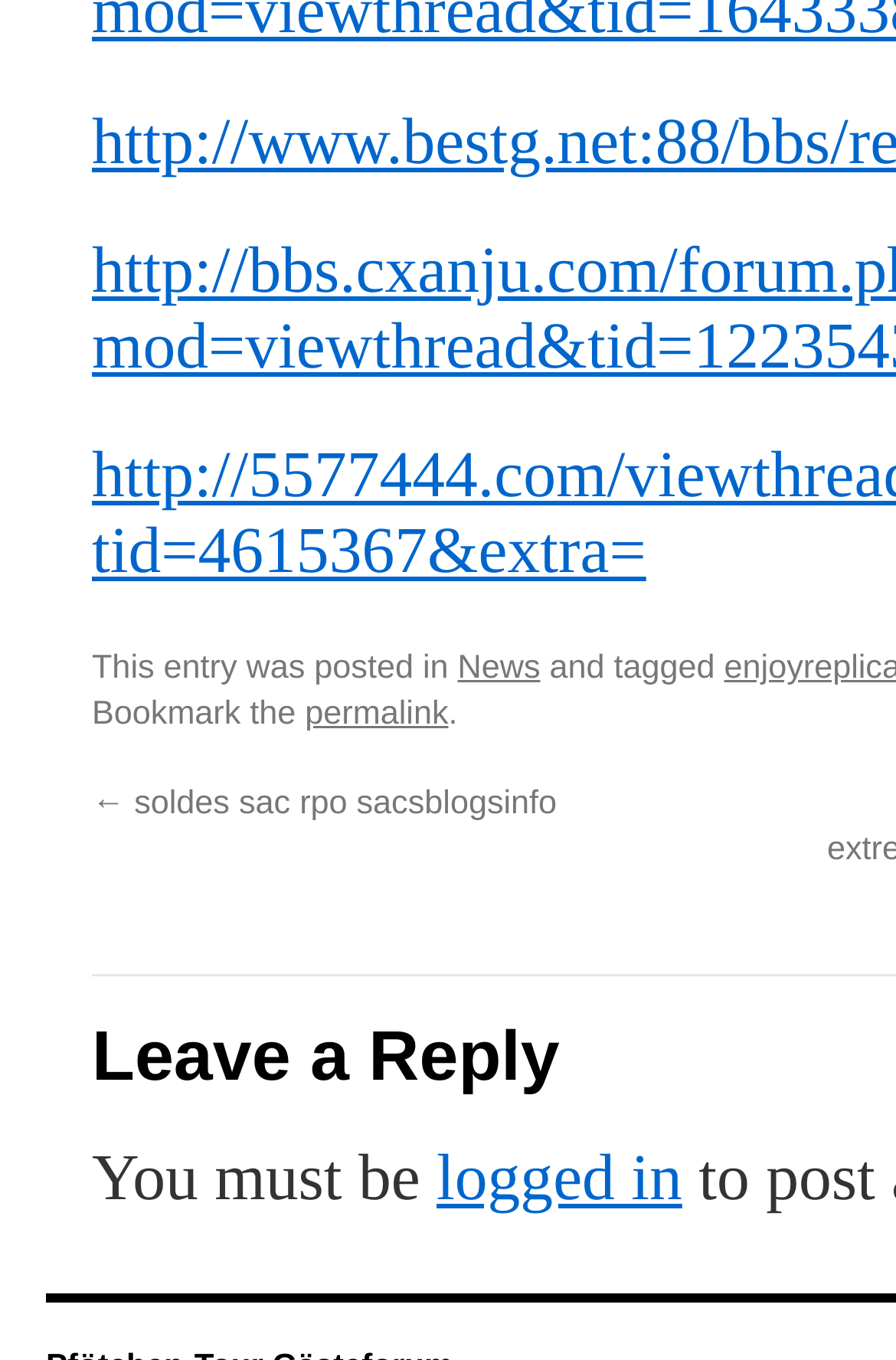How many links are present in the top section of the webpage?
Respond to the question with a single word or phrase according to the image.

3